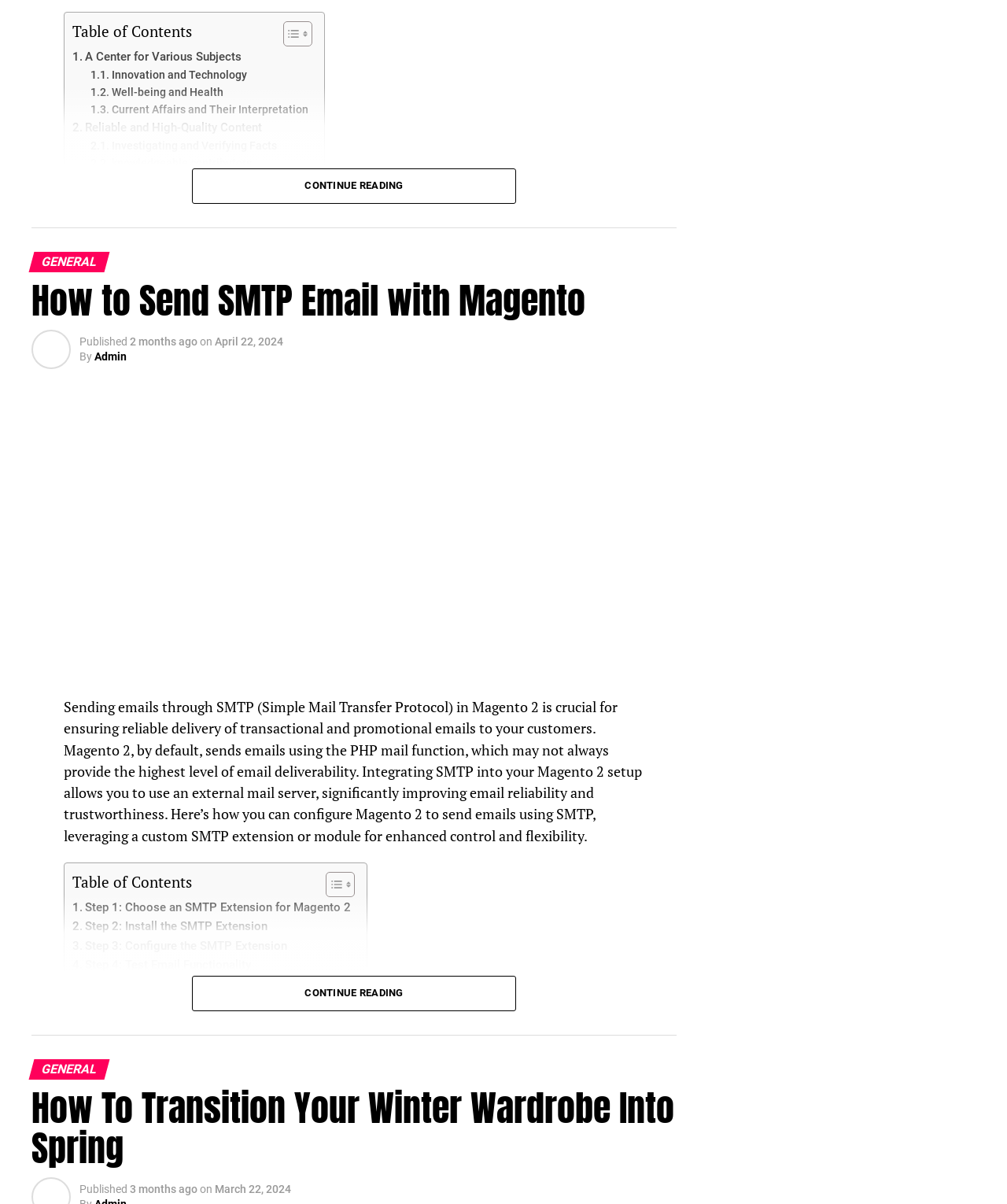Determine the bounding box coordinates for the clickable element to execute this instruction: "Click on 'CONTINUE READING'". Provide the coordinates as four float numbers between 0 and 1, i.e., [left, top, right, bottom].

[0.191, 0.147, 0.512, 0.16]